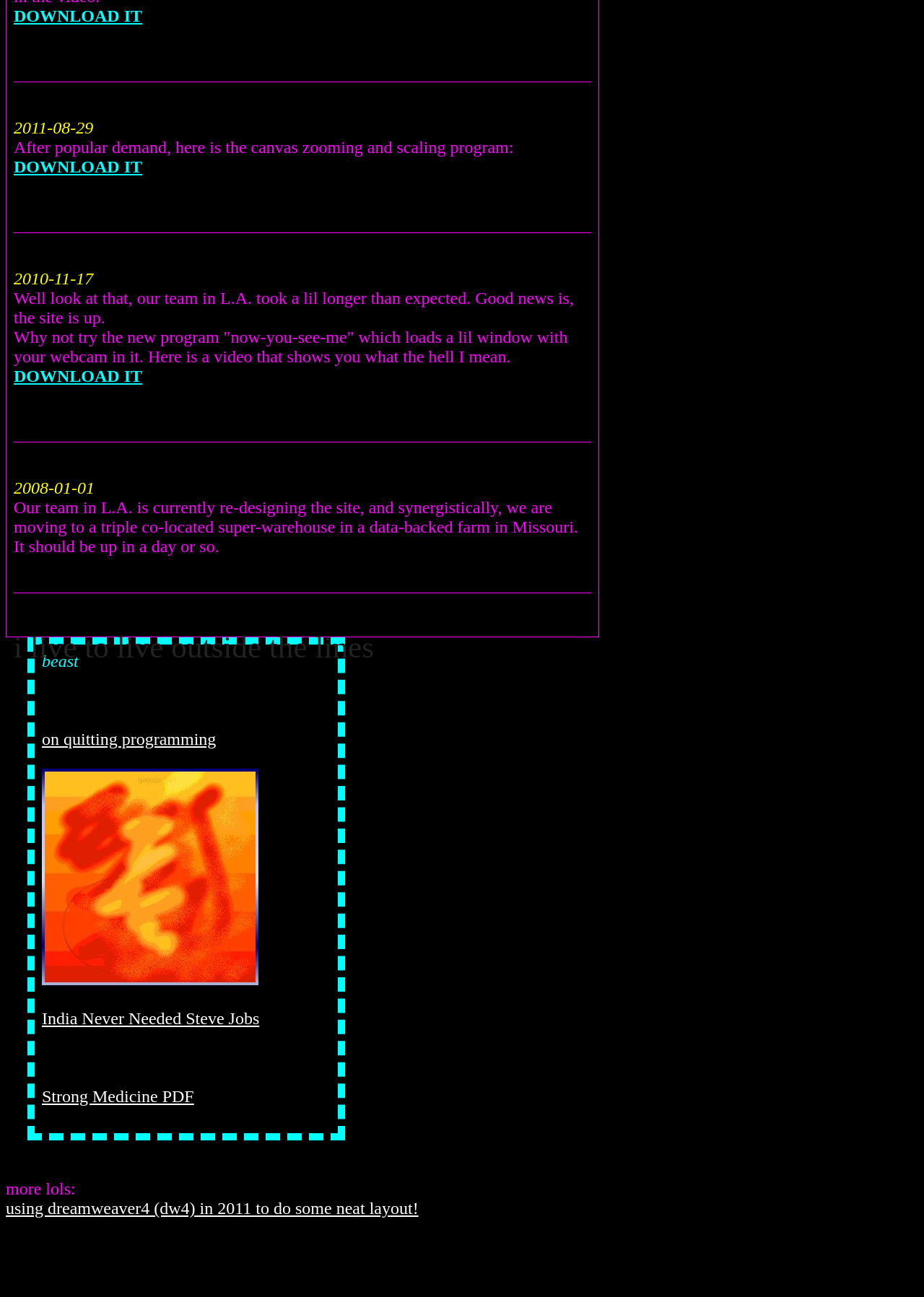Analyze the image and answer the question with as much detail as possible: 
What is the phrase at the bottom of the page?

At the bottom of the page, I found a StaticText element with the phrase 'more lols:' and bounding box coordinates [0.006, 0.909, 0.082, 0.924].